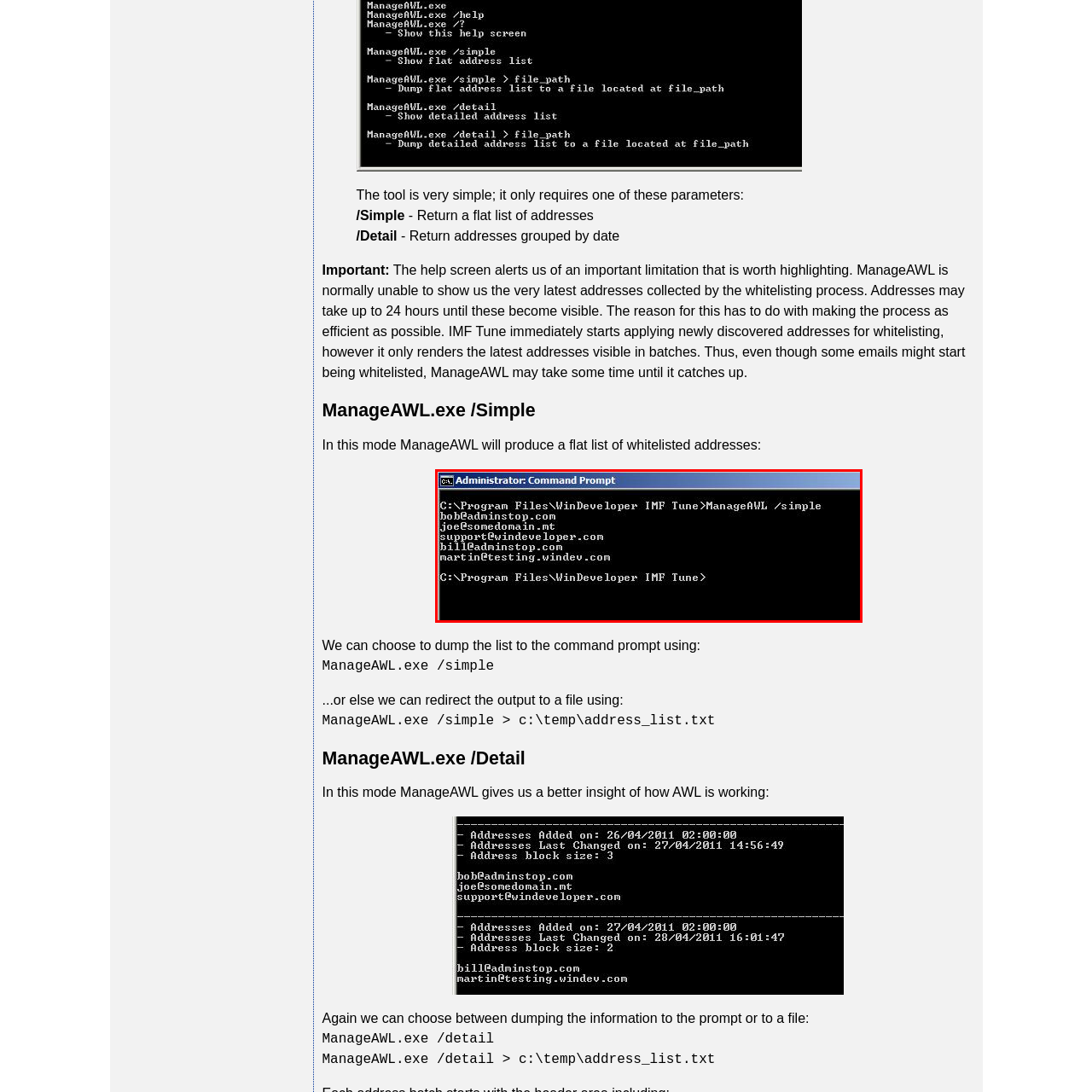Check the highlighted part in pink, What type of addresses are listed? 
Use a single word or phrase for your answer.

Email addresses